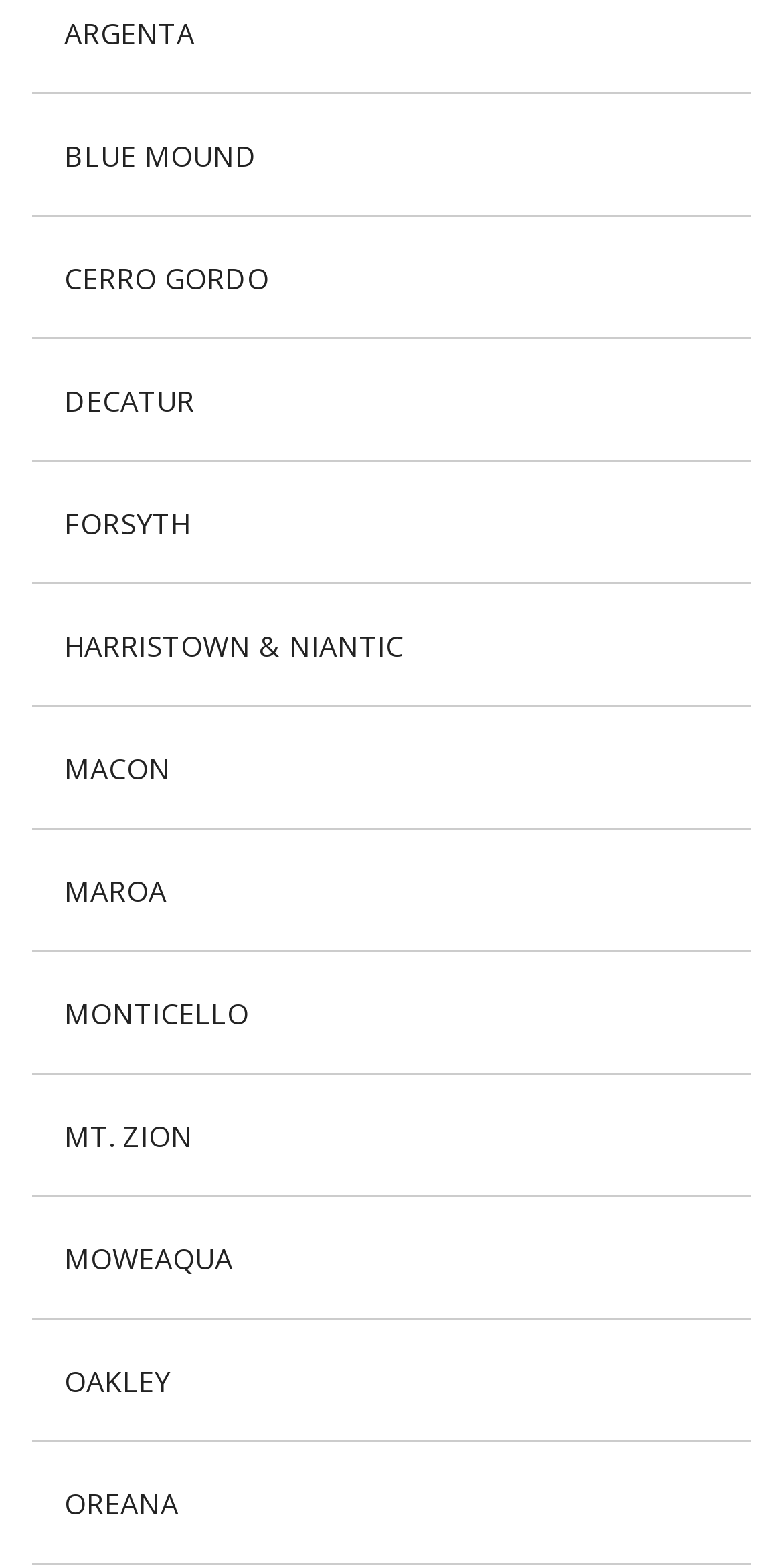Identify the bounding box coordinates of the clickable region necessary to fulfill the following instruction: "Go to the HOME page". The bounding box coordinates should be four float numbers between 0 and 1, i.e., [left, top, right, bottom].

None